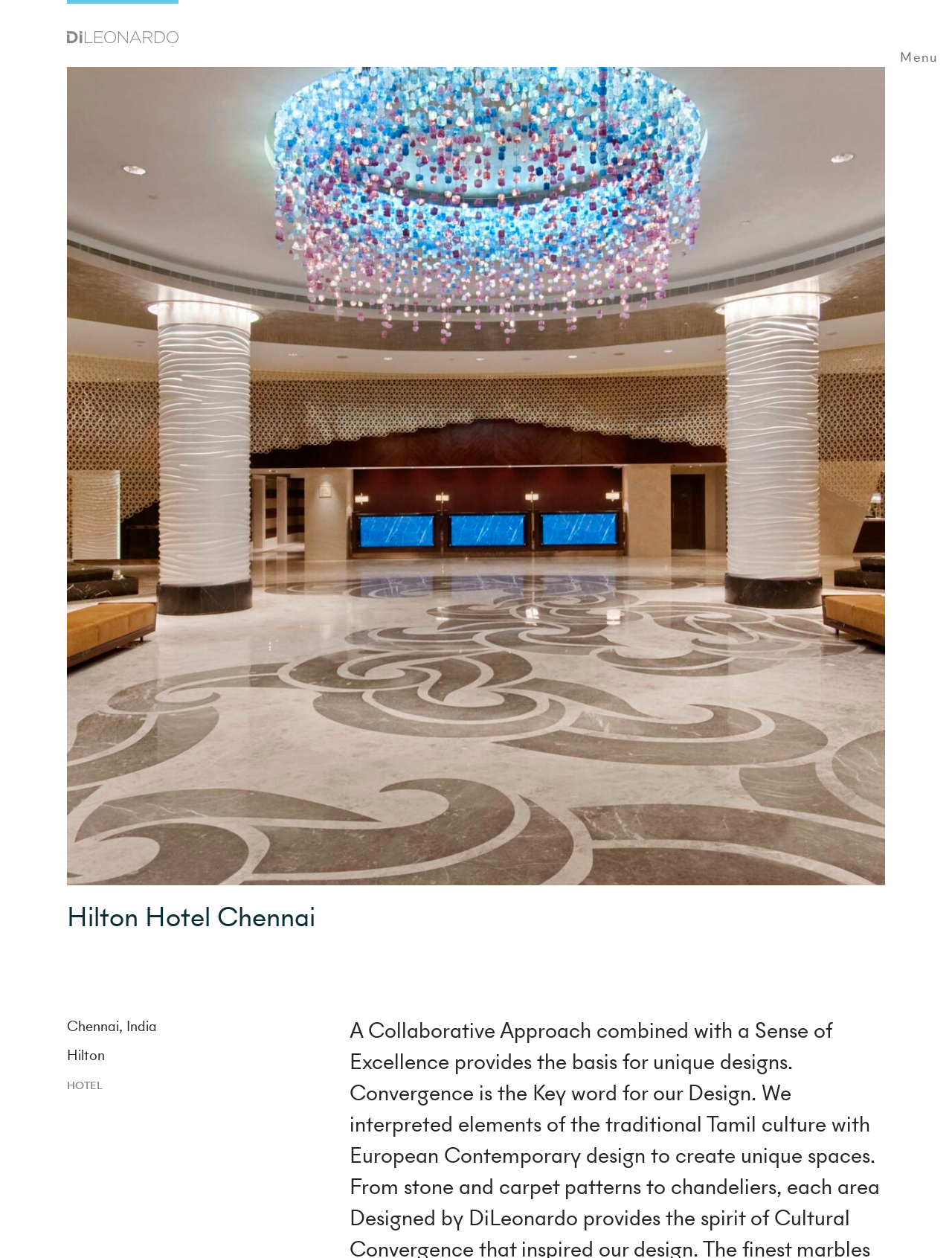Give a detailed explanation of the elements present on the webpage.

The webpage is about DiLeonardo, an international hospitality interiors design firm, and it appears to be showcasing a specific project, the Hilton Hotel Chennai. 

At the top left of the page, there is a navigation menu with a "Home" link accompanied by a small image. On the top right, there is another navigation link labeled "Menu". 

Below the navigation menu, the page is dominated by a large heading that reads "Hilton Hotel Chennai" in a prominent location. This heading is followed by two smaller headings, "Chennai, India" and "Hilton", which are positioned below the main heading. 

Further down, there is a link labeled "HOTEL" that is situated below the headings.